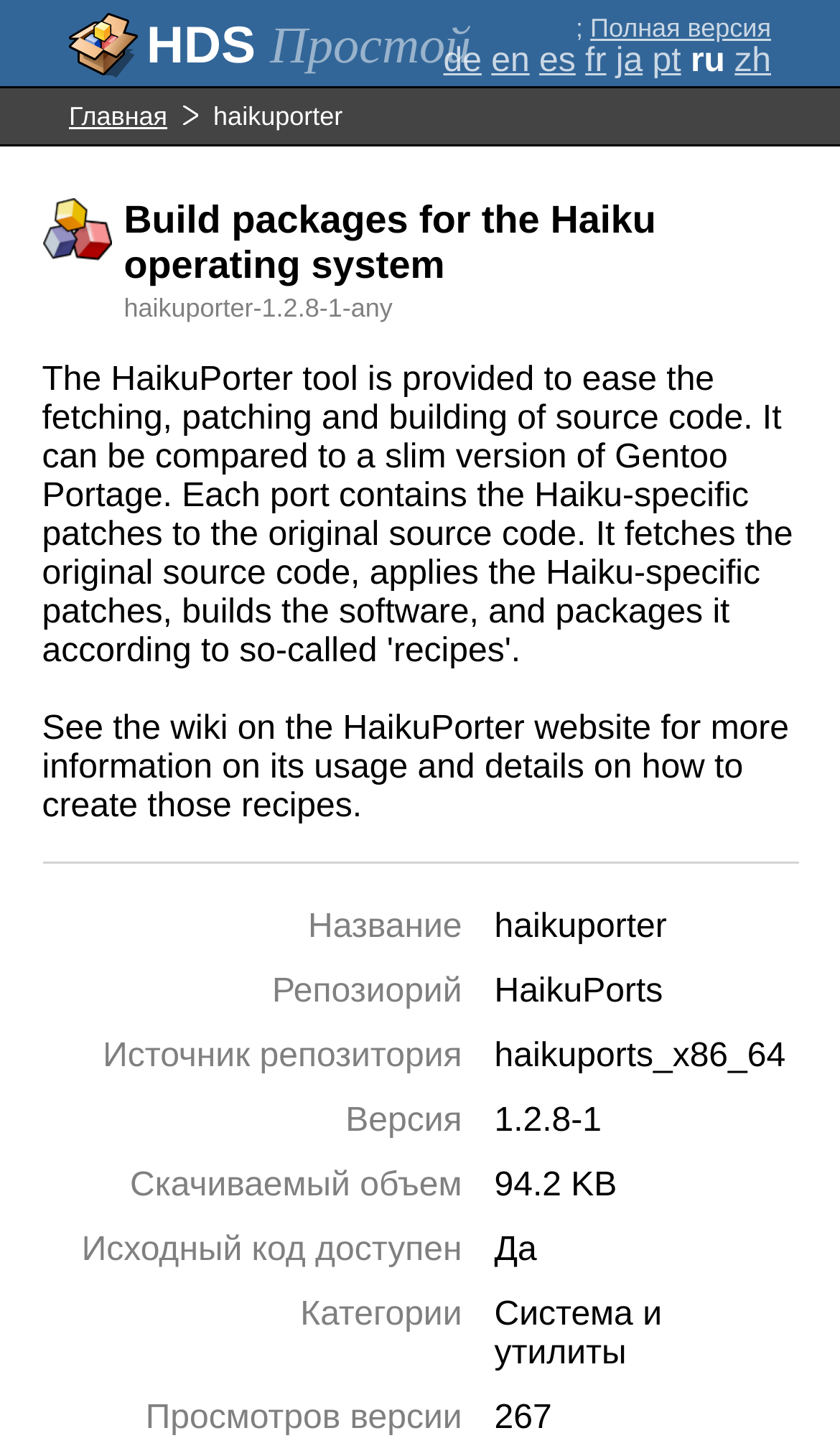Please give the bounding box coordinates of the area that should be clicked to fulfill the following instruction: "Click the link to go to the HaikuPorter website". The coordinates should be in the format of four float numbers from 0 to 1, i.e., [left, top, right, bottom].

[0.254, 0.07, 0.408, 0.09]